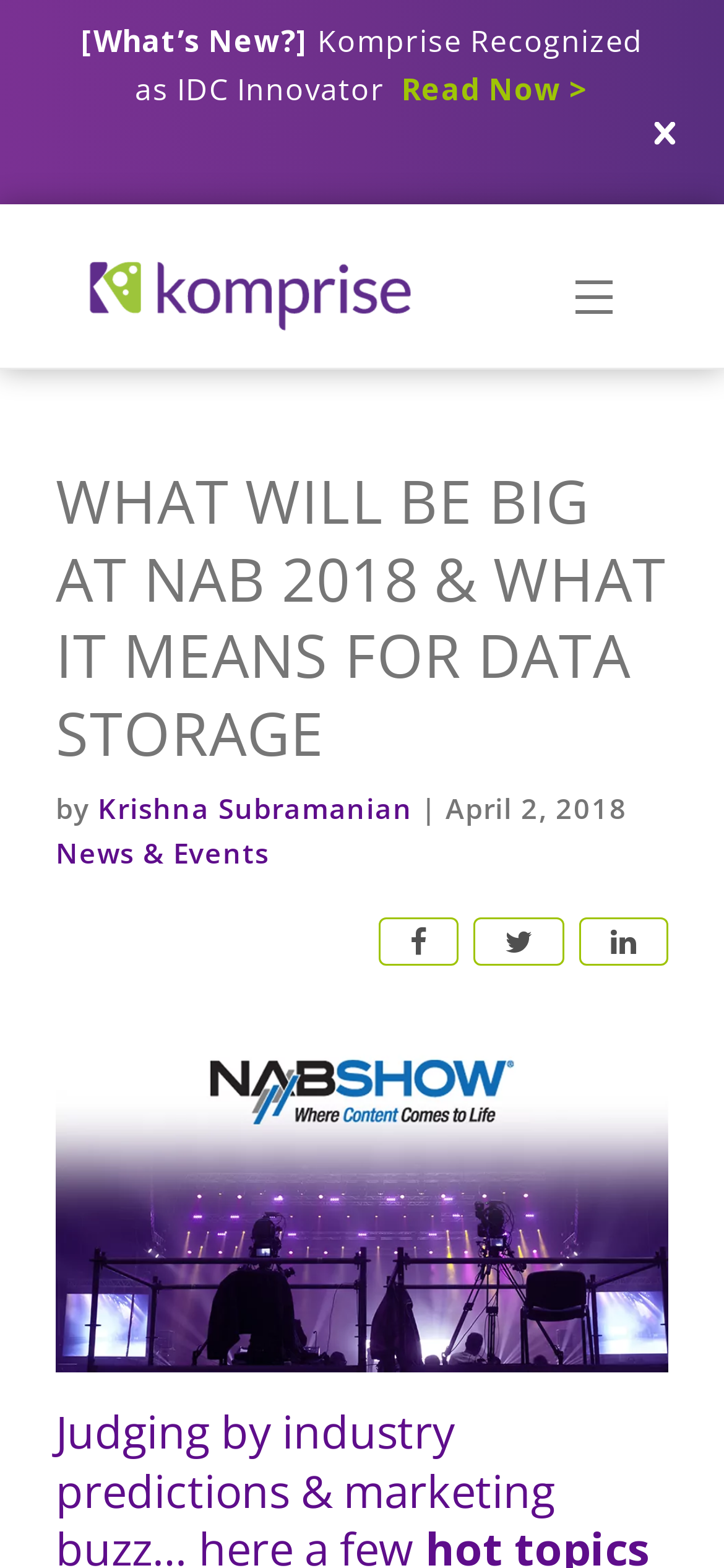What is the topic of the image on this webpage?
Provide a detailed and well-explained answer to the question.

I inferred the topic of the image by looking at the image's filename, which is 'NAB-Trends-Blog-Post.sm_-1-768x435'. The filename suggests that the image is related to NAB trends, which is consistent with the main heading of the webpage.